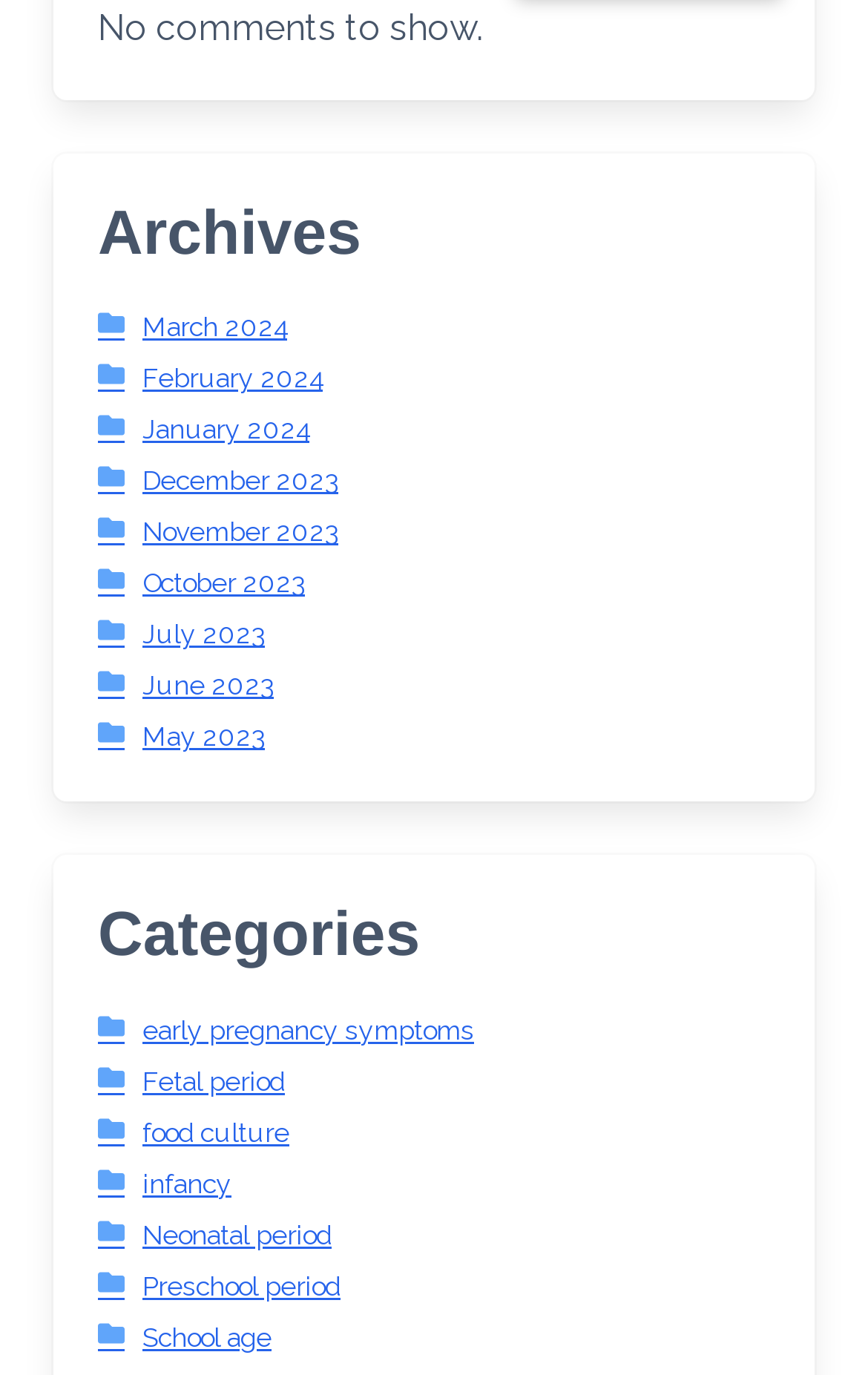Locate the UI element described as follows: "Neonatal period". Return the bounding box coordinates as four float numbers between 0 and 1 in the order [left, top, right, bottom].

[0.113, 0.887, 0.382, 0.91]